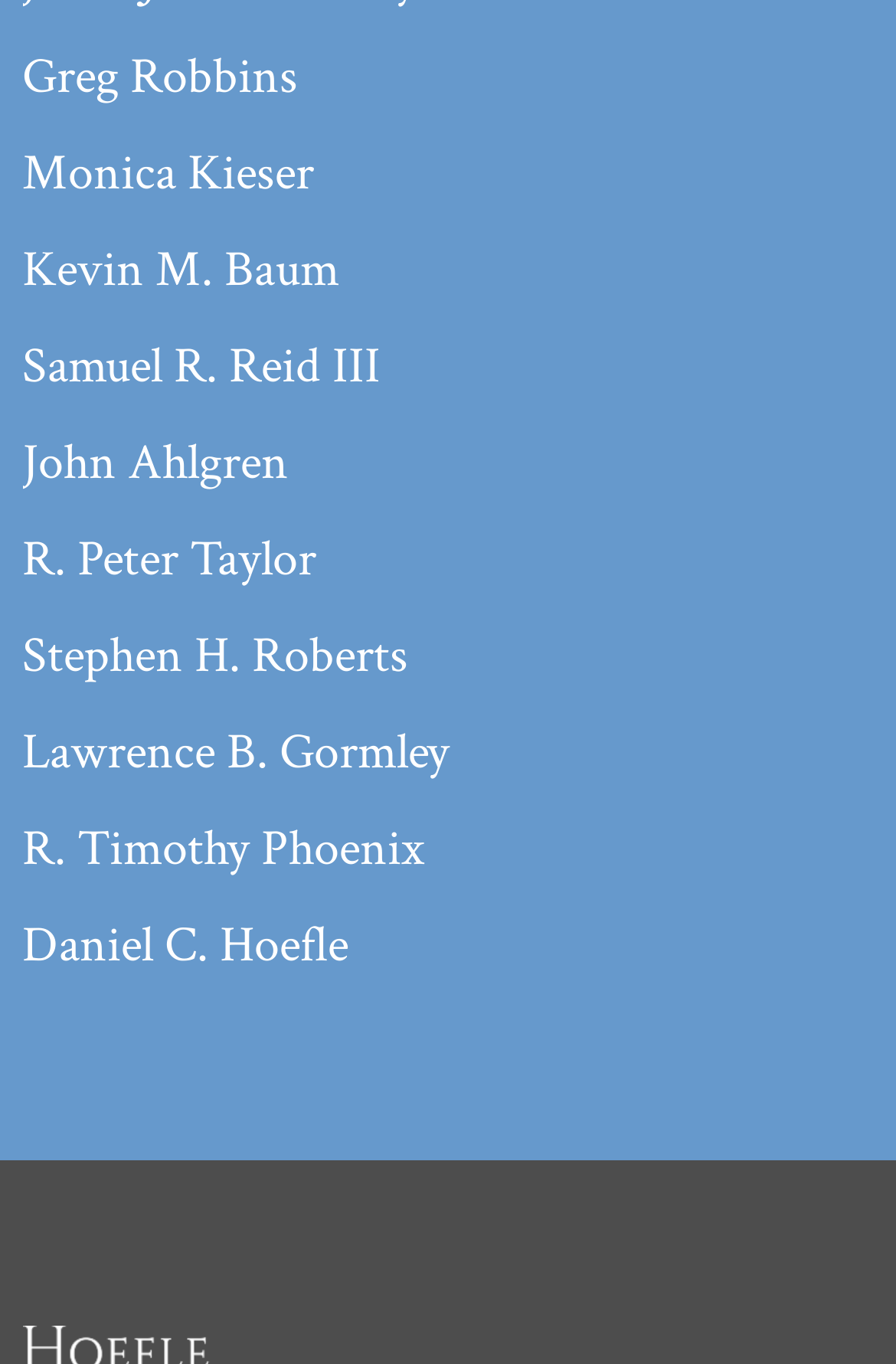Predict the bounding box coordinates of the UI element that matches this description: "Greg Robbins". The coordinates should be in the format [left, top, right, bottom] with each value between 0 and 1.

[0.025, 0.022, 0.975, 0.093]